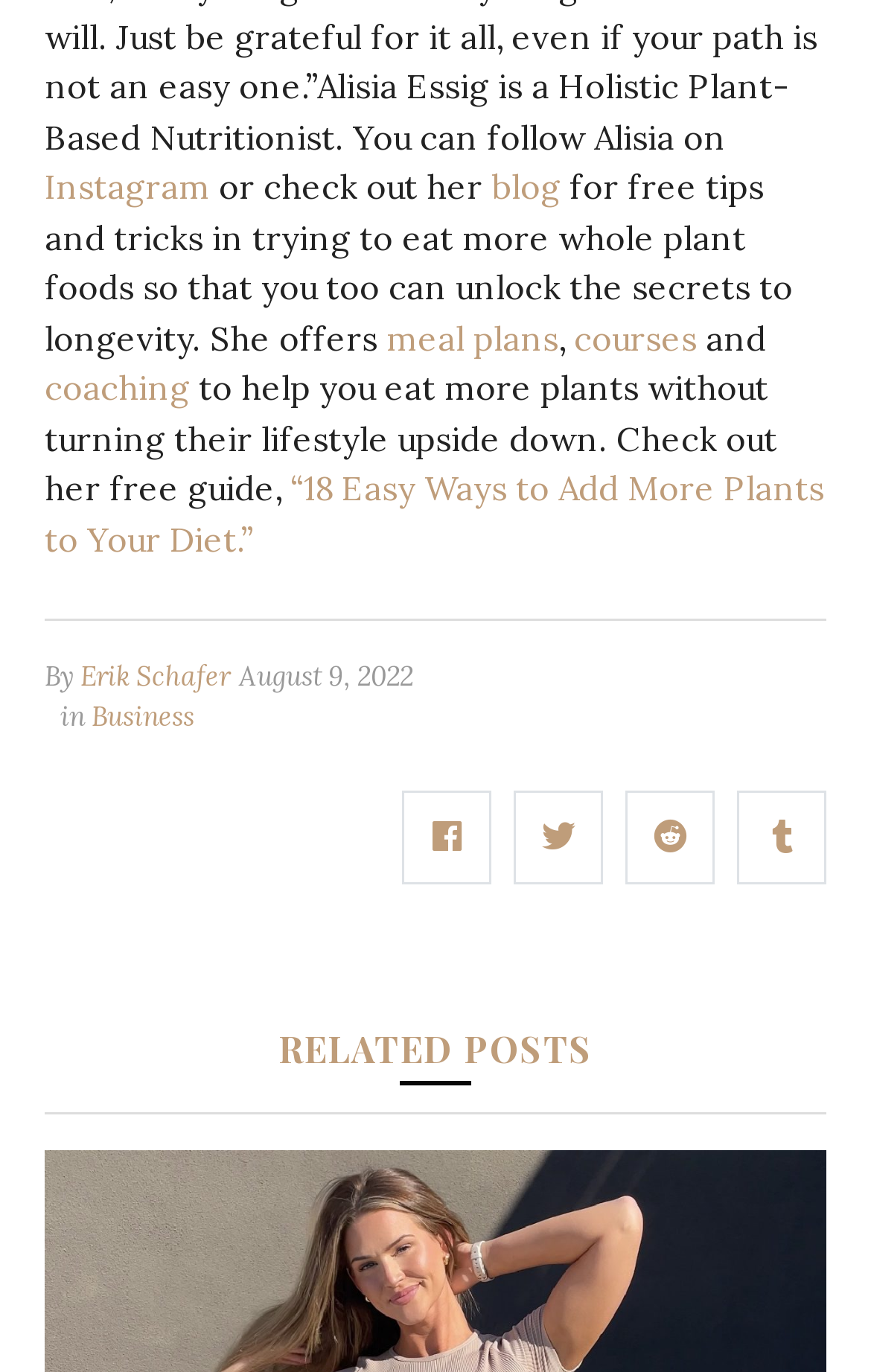Please identify the bounding box coordinates of the clickable area that will allow you to execute the instruction: "Explore meal plans".

[0.444, 0.231, 0.641, 0.262]